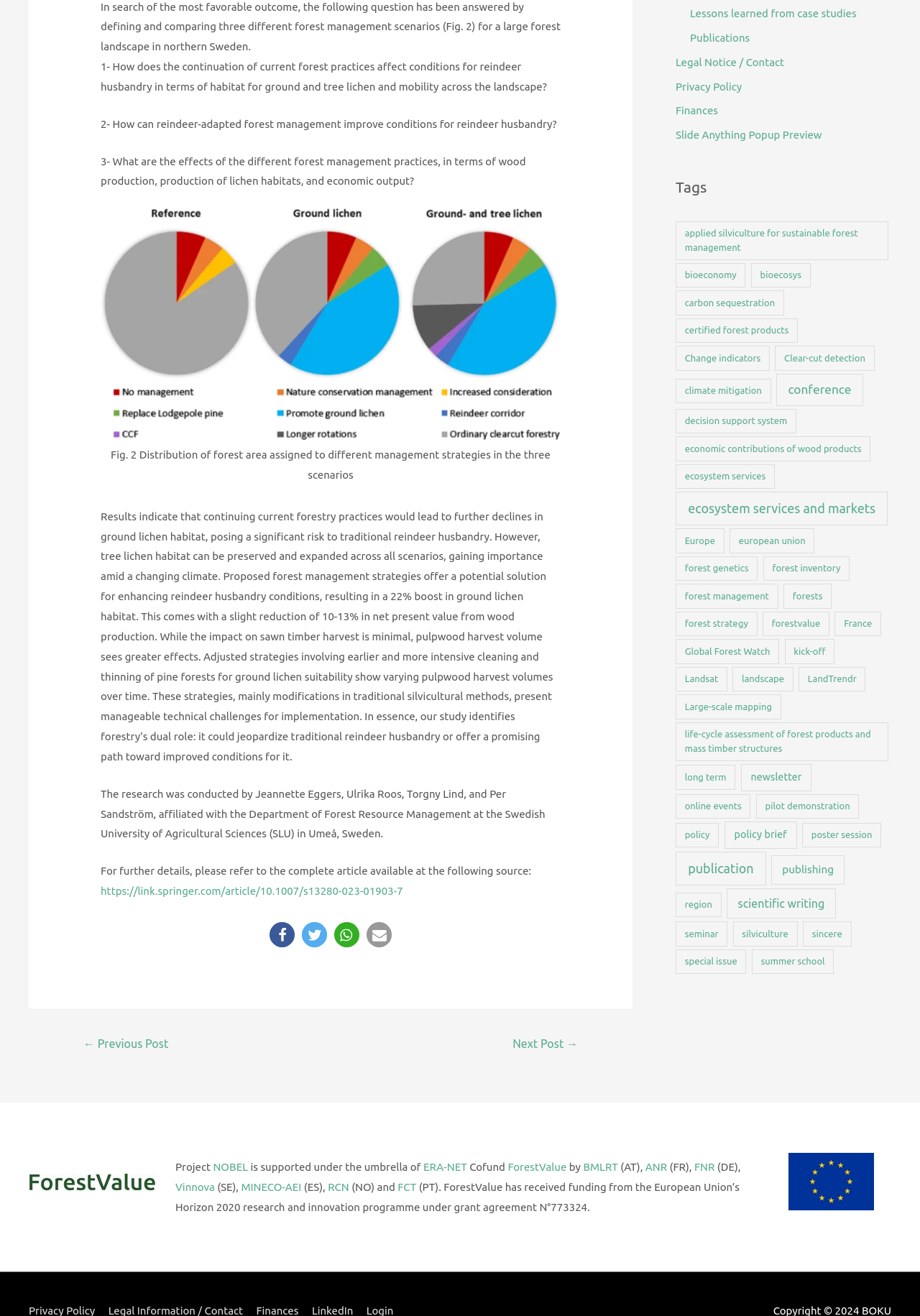Pinpoint the bounding box coordinates of the element to be clicked to execute the instruction: "Send by email".

[0.398, 0.701, 0.426, 0.72]